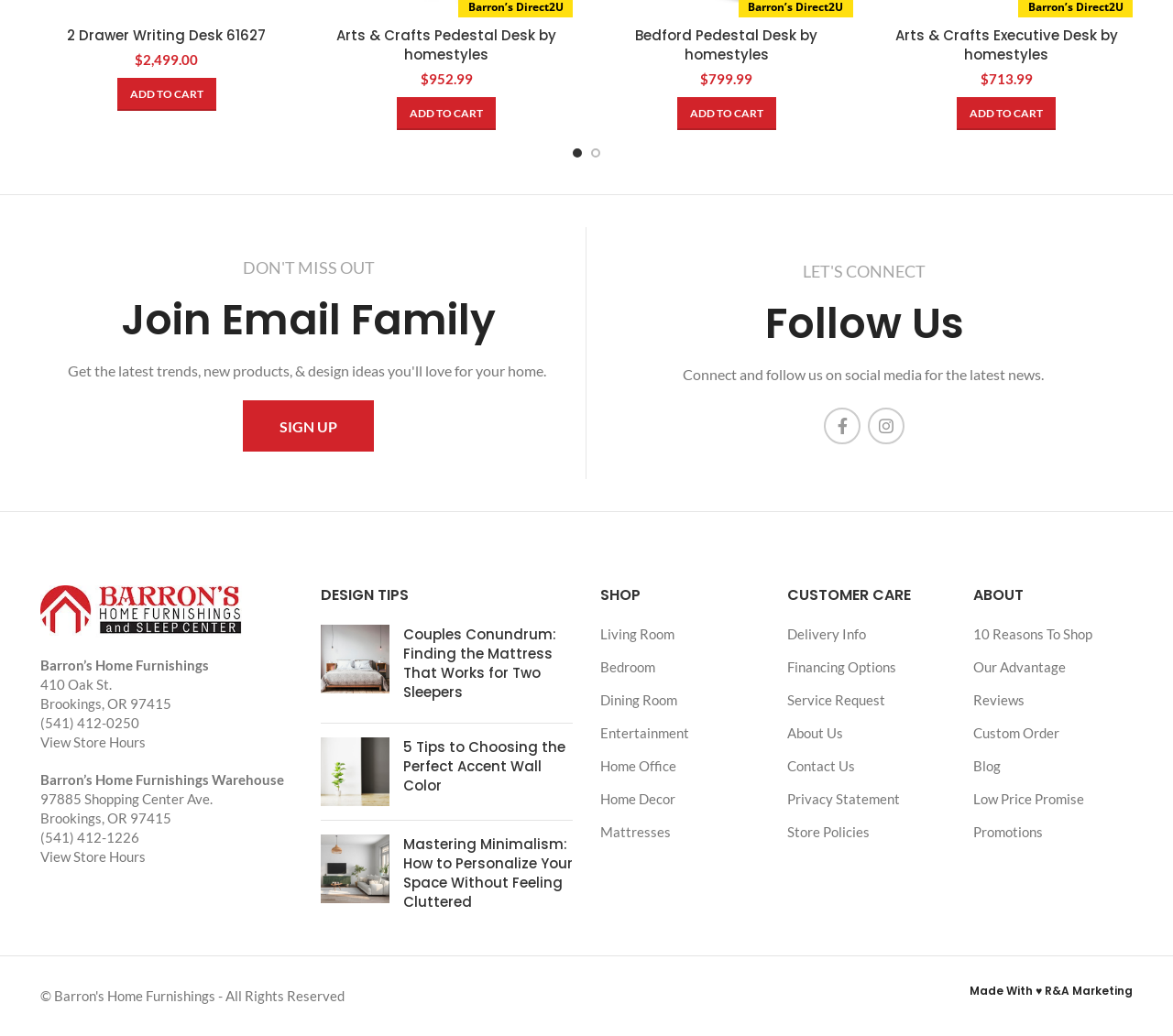What is the price of the 2 Drawer Writing Desk 61627?
Answer with a single word or phrase by referring to the visual content.

$2,499.00